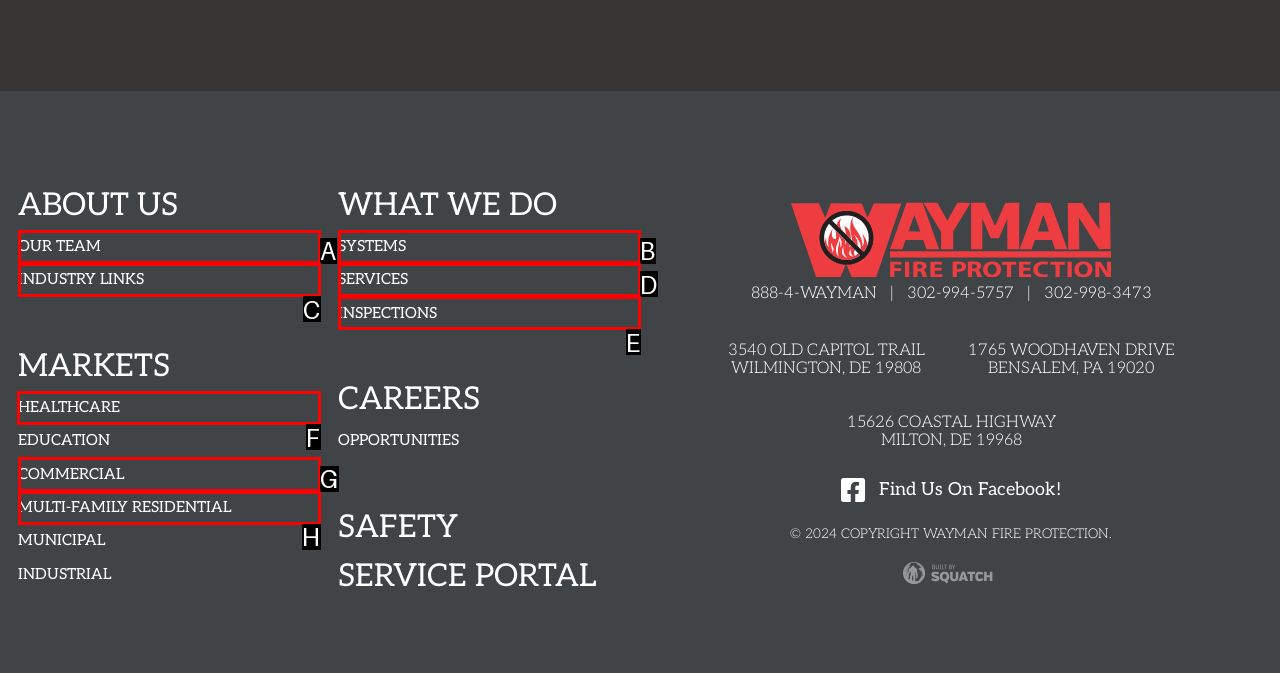Tell me which one HTML element I should click to complete the following task: Click on HEALTHCARE Answer with the option's letter from the given choices directly.

F